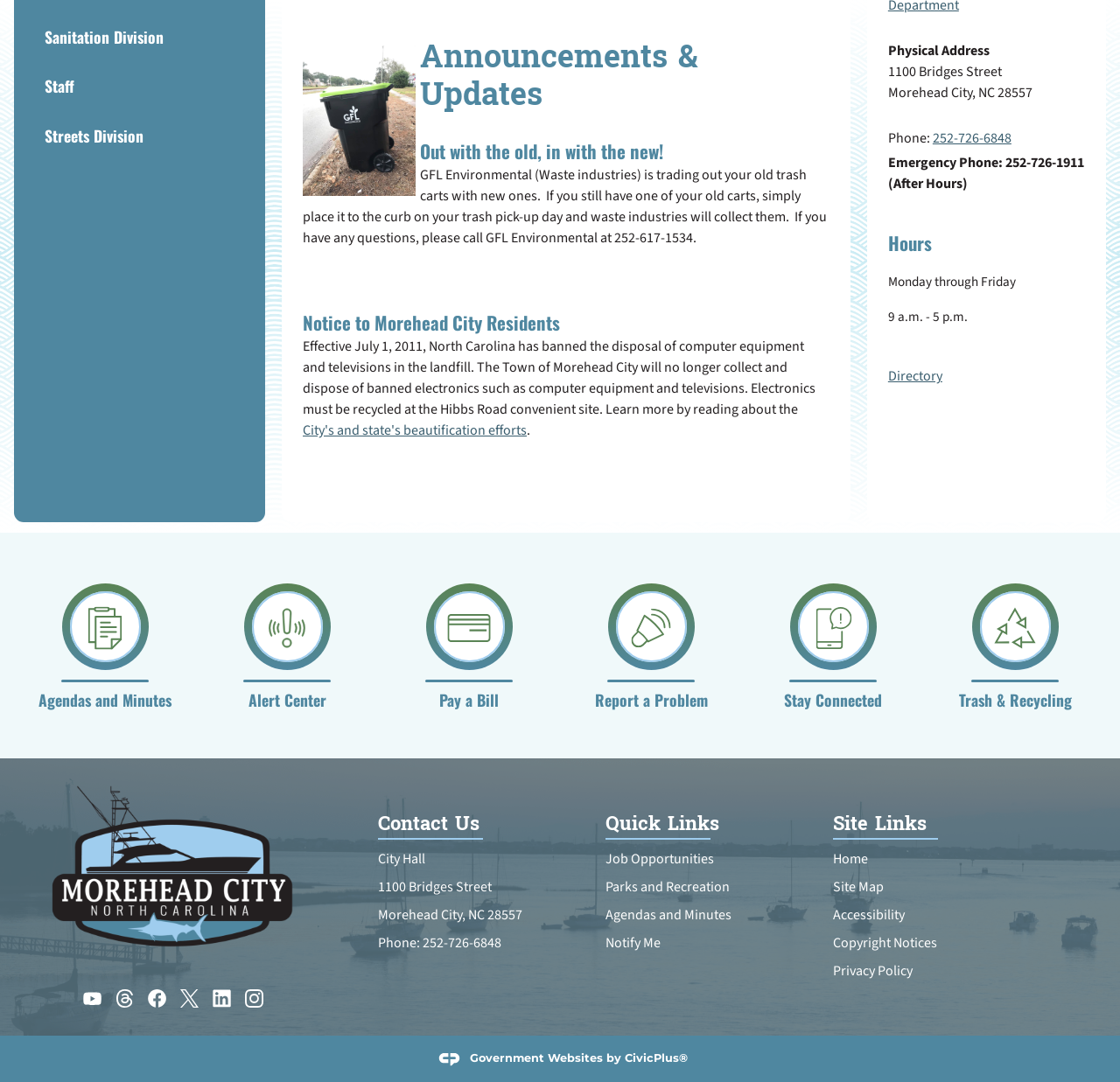Locate the UI element that matches the description City's and state's beautification efforts in the webpage screenshot. Return the bounding box coordinates in the format (top-left x, top-left y, bottom-right x, bottom-right y), with values ranging from 0 to 1.

[0.27, 0.389, 0.47, 0.407]